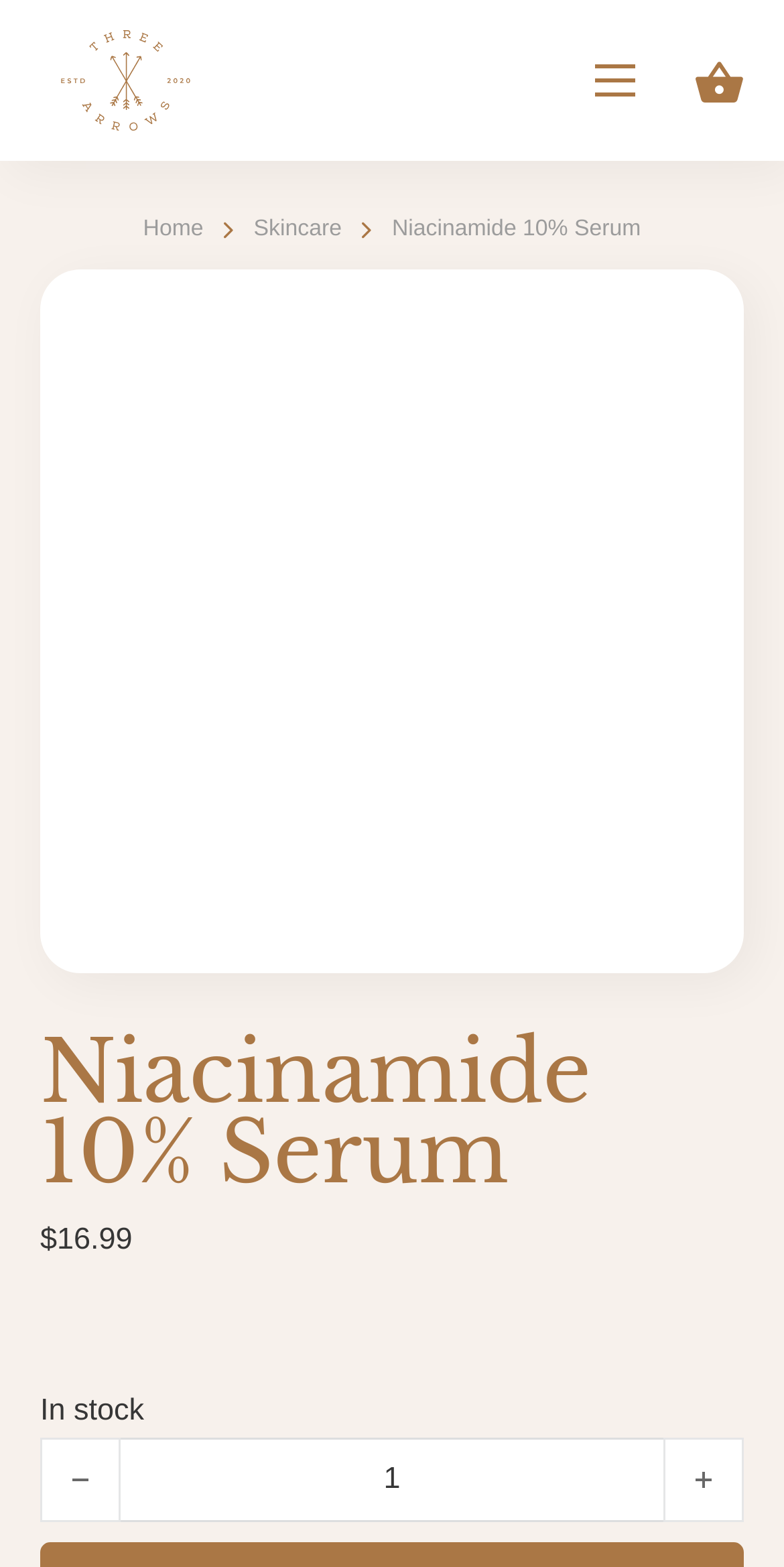Using the details in the image, give a detailed response to the question below:
What is the current stock status of the product?

The current stock status of the product is obtained from the static text element 'In stock' located at [0.051, 0.89, 0.184, 0.912].